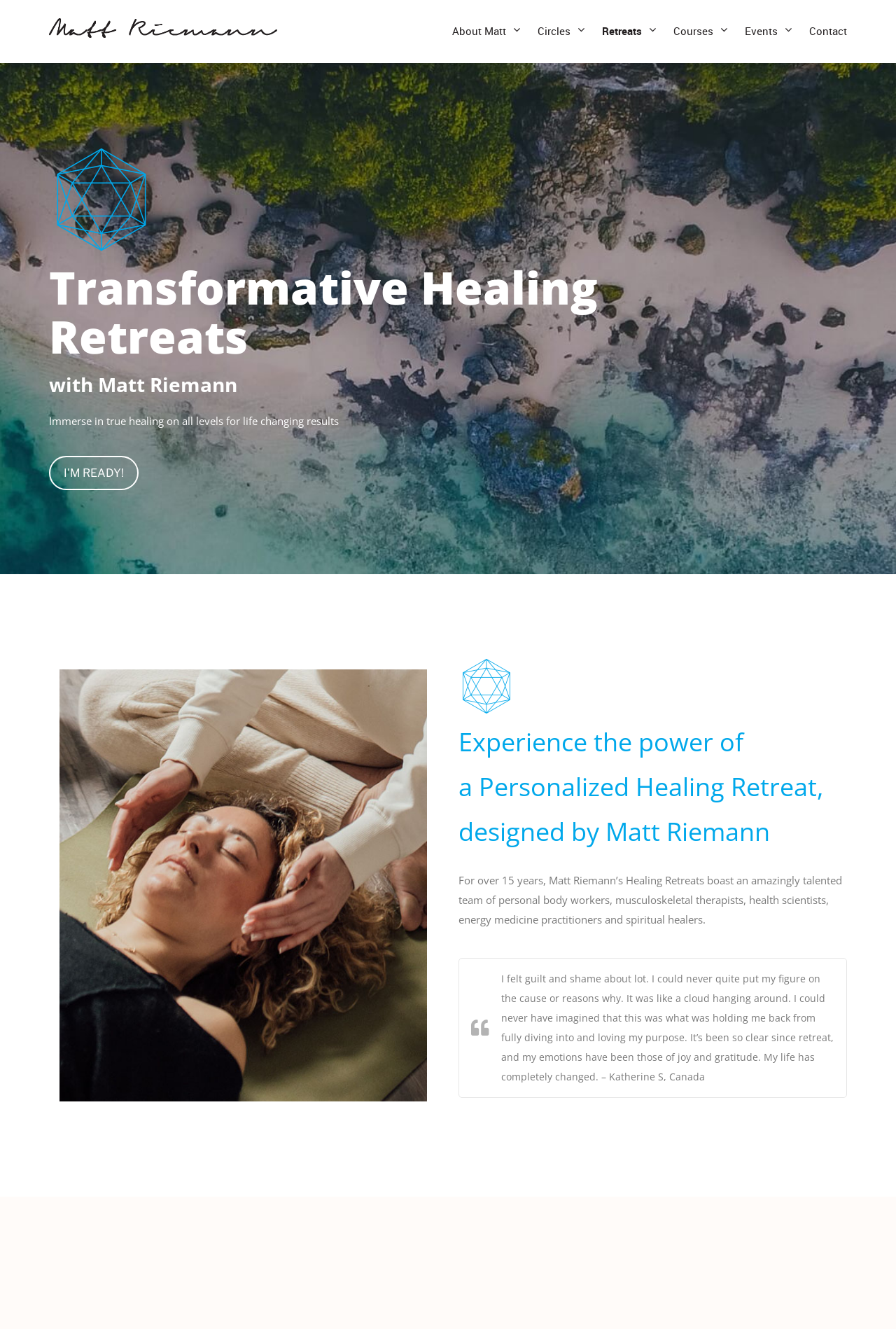Refer to the image and answer the question with as much detail as possible: What is the profession of Matt Riemann?

Although Matt Riemann's profession is not explicitly stated, the context of the webpage and the mention of 'Healing Retreats' and 'Personalized Healing Retreat' suggest that he is a healer or a spiritual guide of some sort.